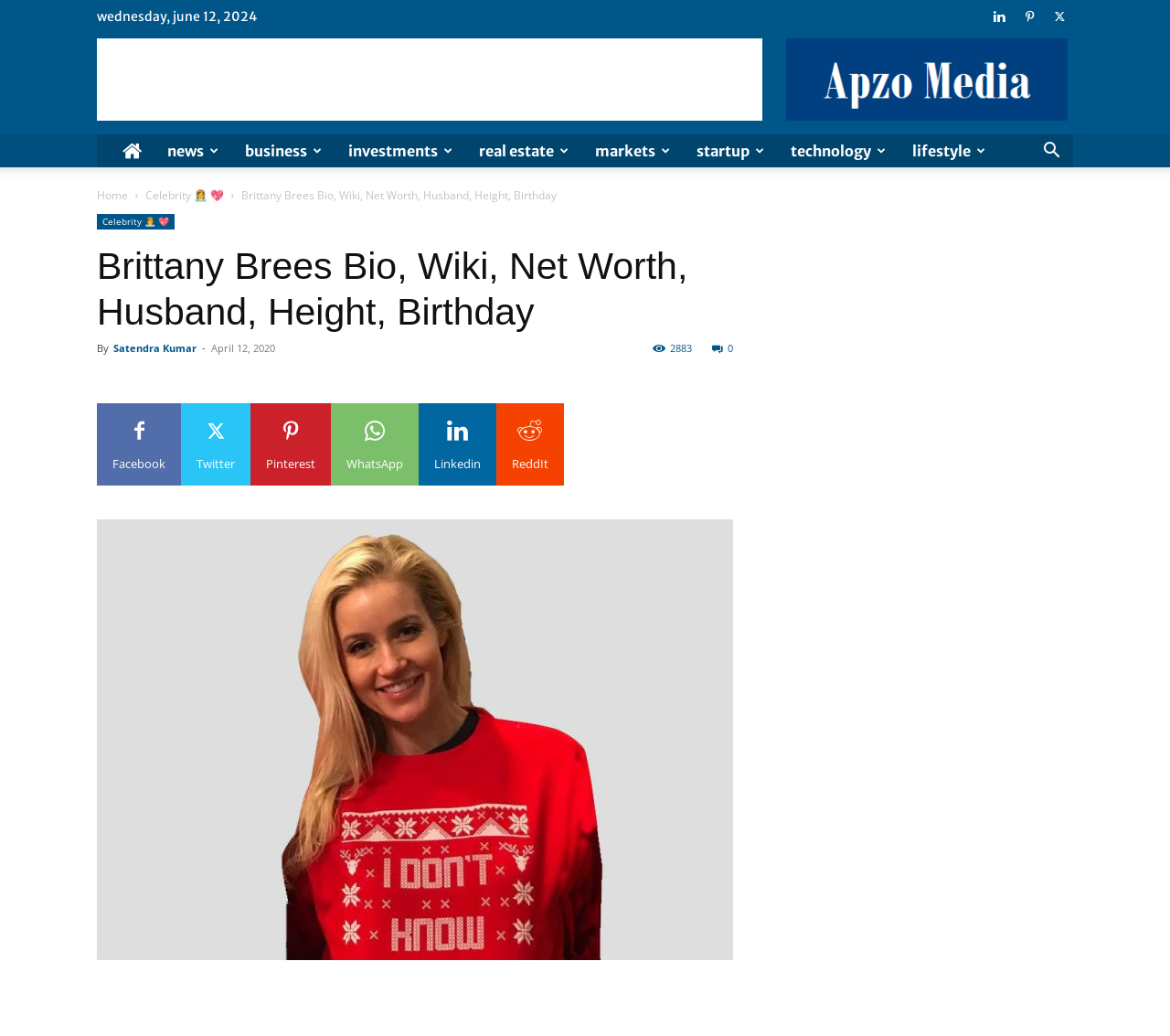What is the number of likes on the Facebook button?
Based on the image, respond with a single word or phrase.

2883